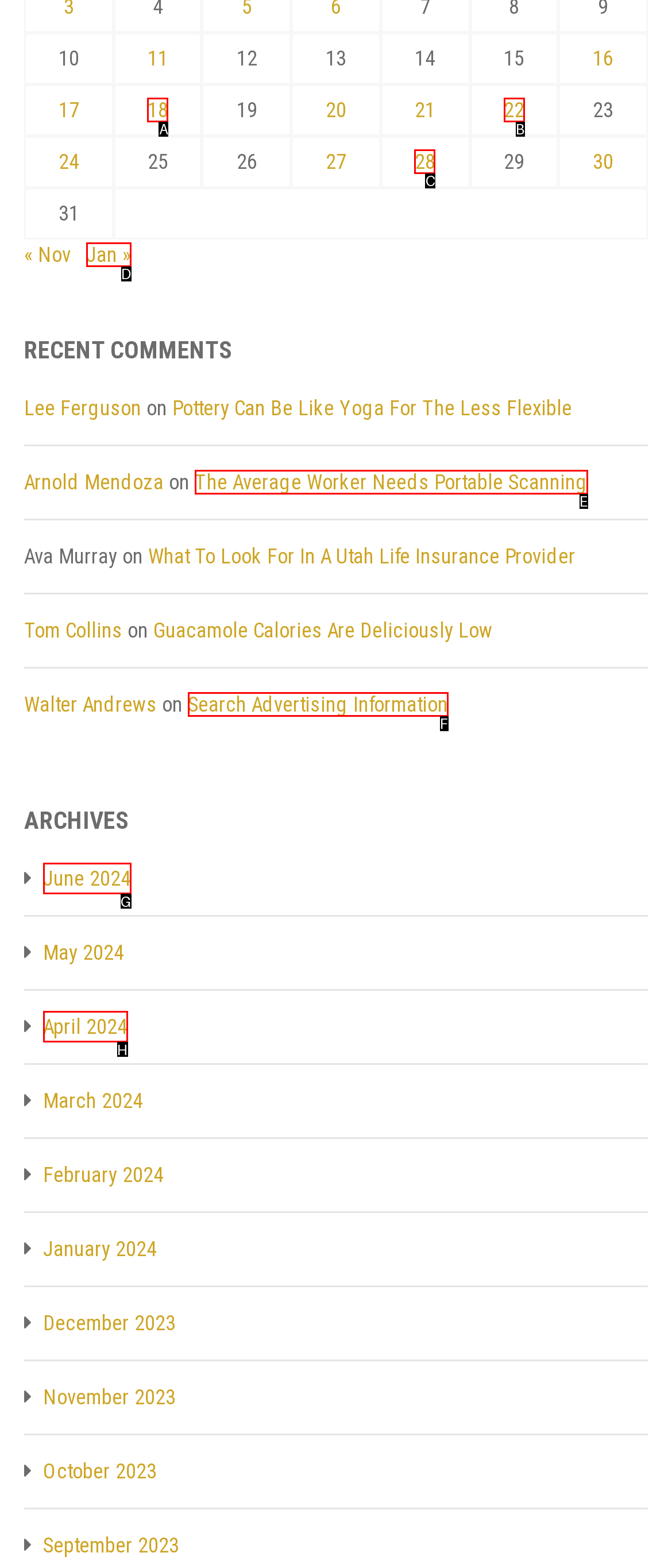Based on the description: Search Advertising Information
Select the letter of the corresponding UI element from the choices provided.

F